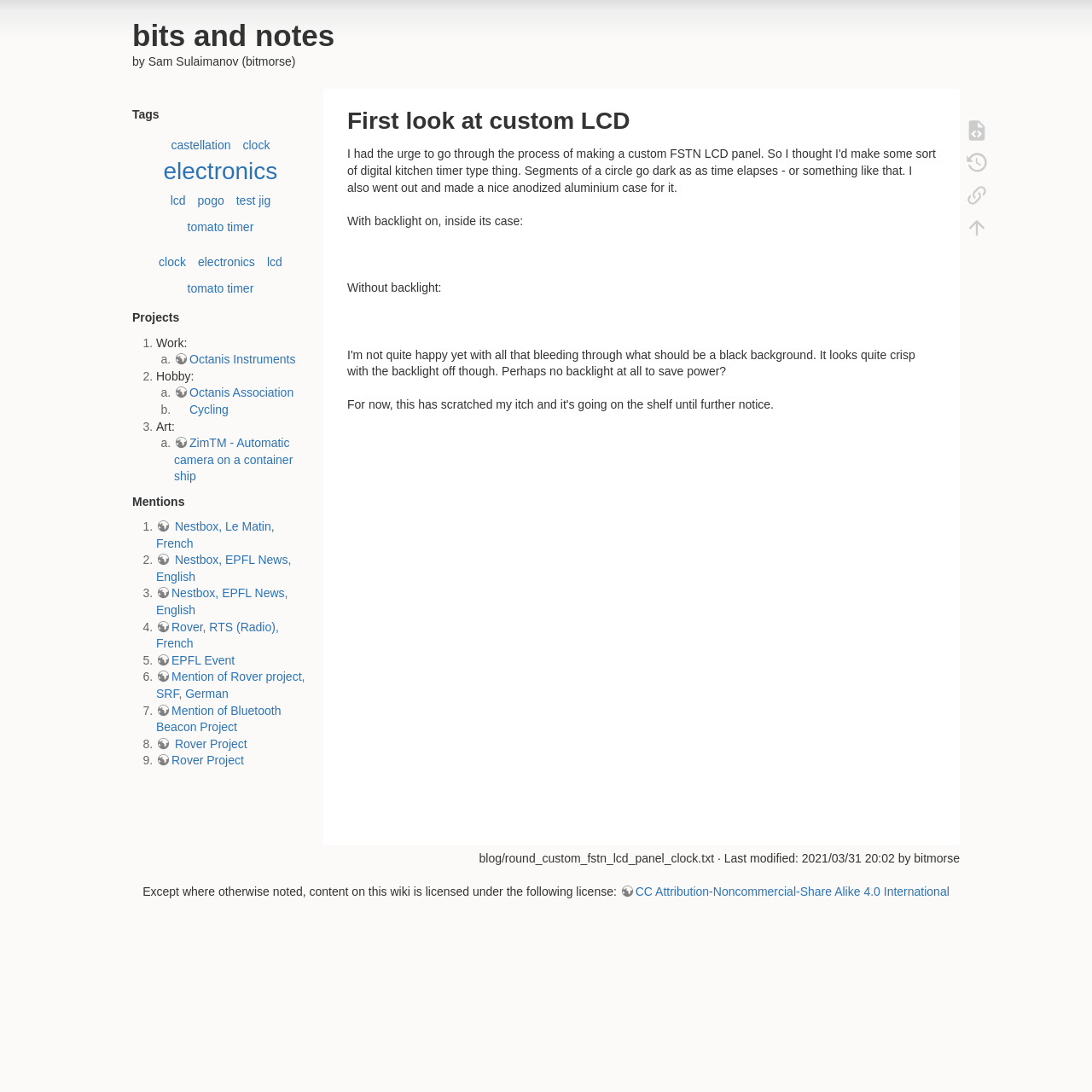What are the categories of projects listed?
Using the information presented in the image, please offer a detailed response to the question.

The categories of projects are listed under the static text 'Projects' with list markers and corresponding links to specific projects.